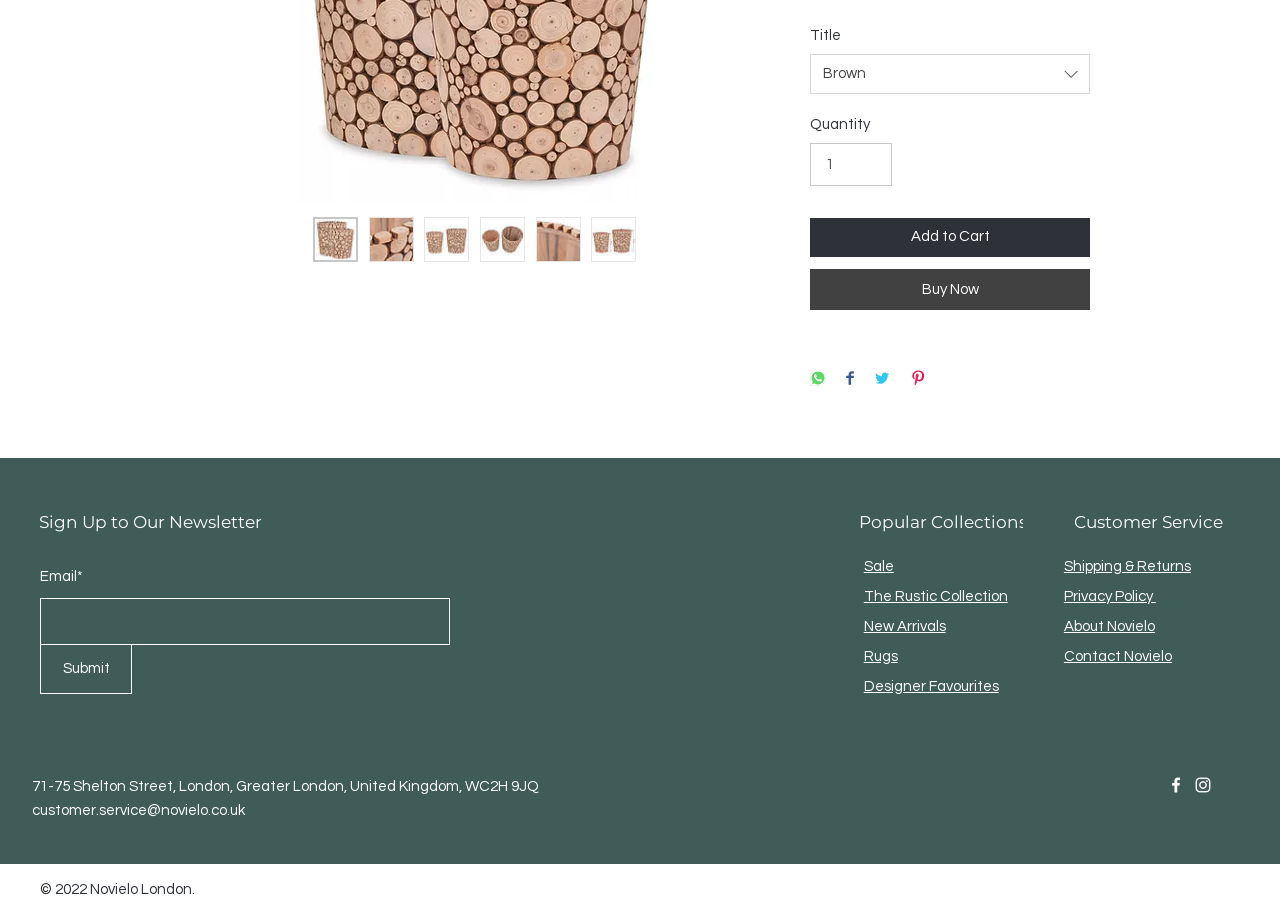Find the bounding box coordinates for the HTML element specified by: "June 26, 2018August 2, 2018".

None